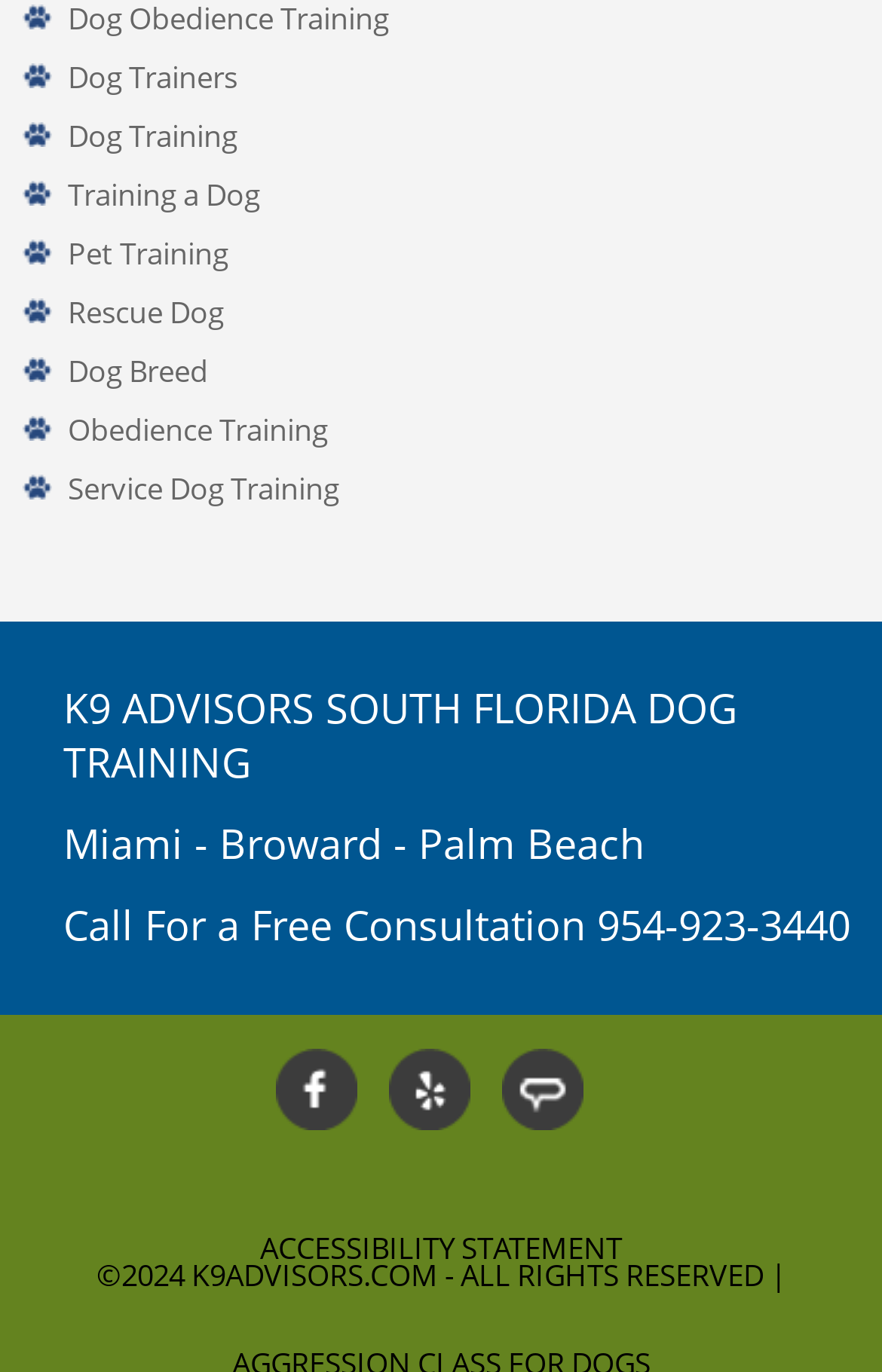Provide a brief response in the form of a single word or phrase:
What is the phone number for a free consultation?

954-923-3440